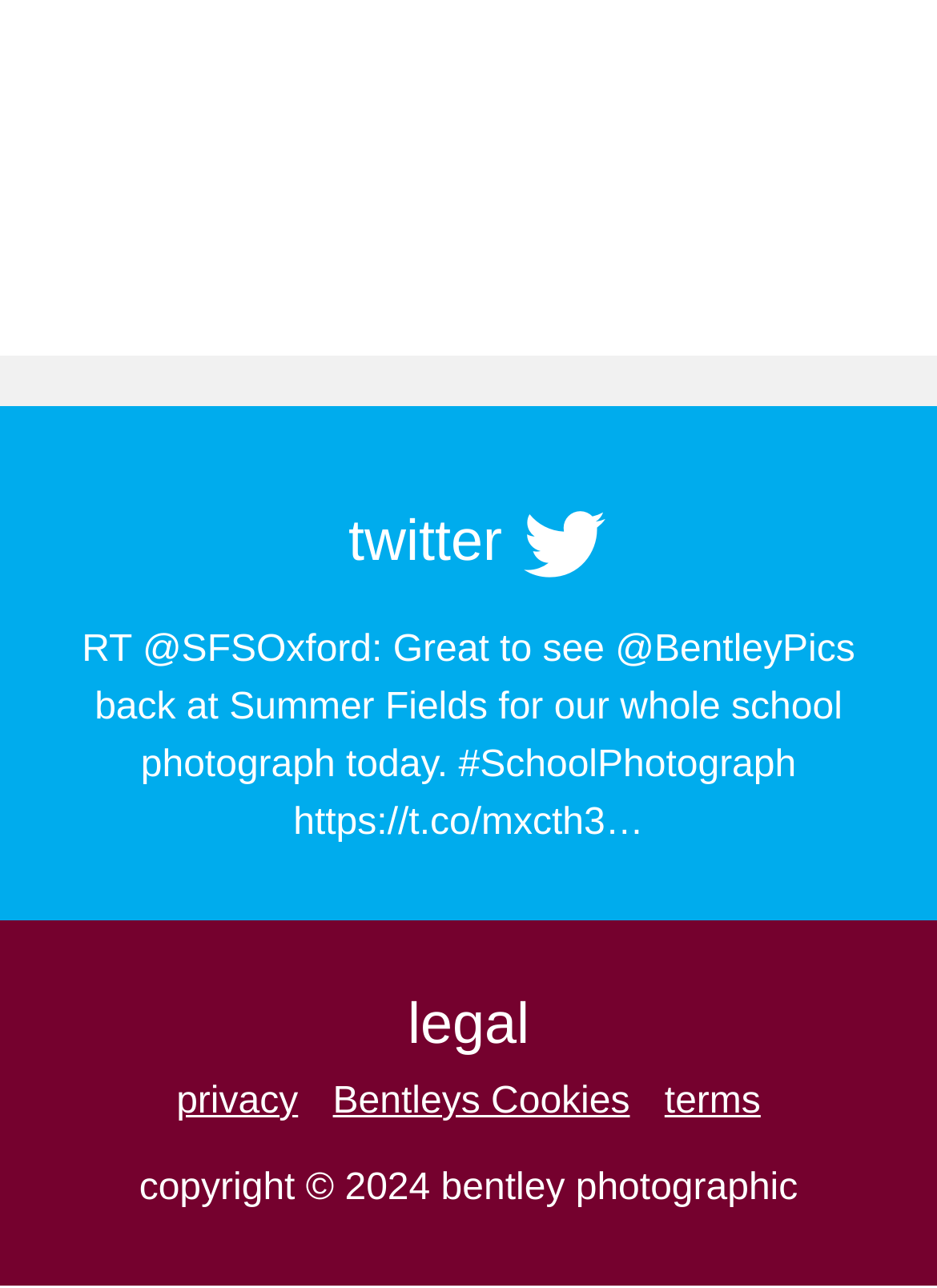Based on the element description Bentleys Cookies, identify the bounding box coordinates for the UI element. The coordinates should be in the format (top-left x, top-left y, bottom-right x, bottom-right y) and within the 0 to 1 range.

[0.355, 0.84, 0.672, 0.871]